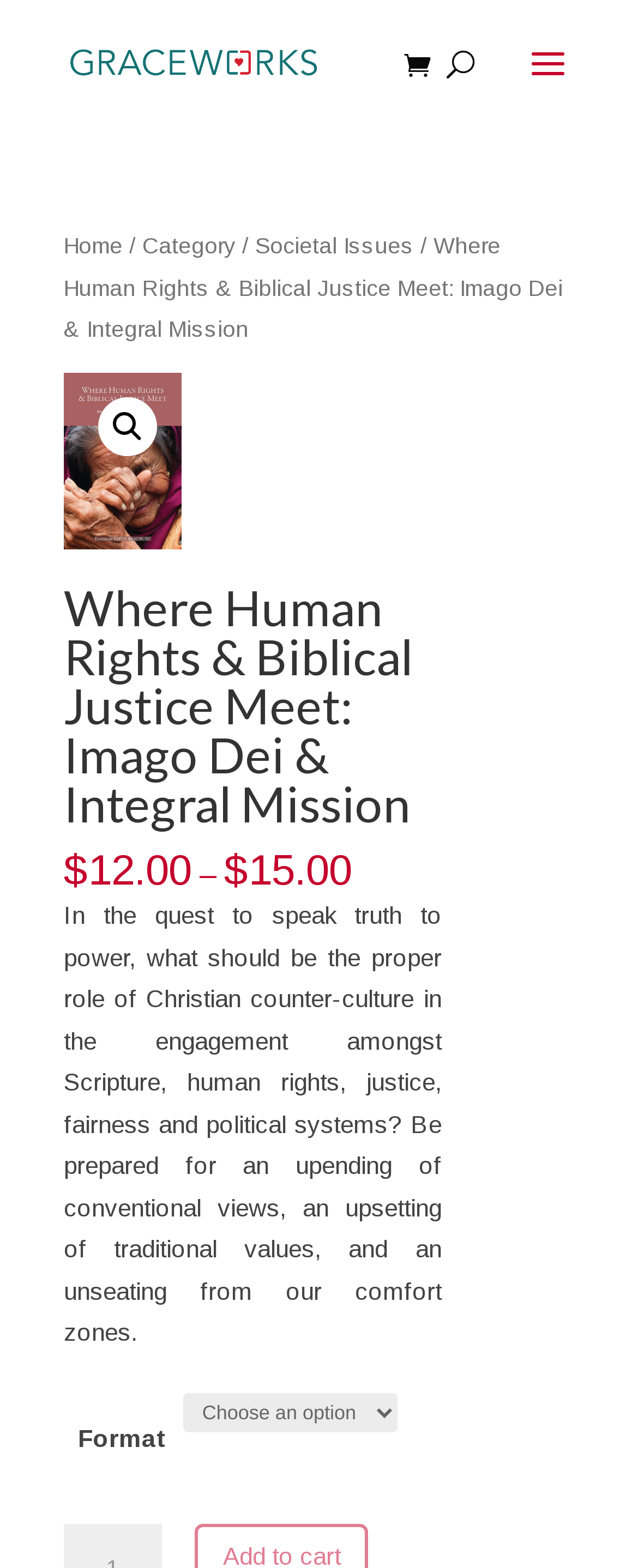Describe the webpage meticulously, covering all significant aspects.

This webpage appears to be a blog post or article discussing the intersection of human rights, biblical justice, and Christian counter-culture. At the top left of the page, there is a logo and link to "Graceworks" accompanied by an image. To the right of the logo, there is a search bar. 

Below the logo and search bar, there is a navigation menu with links to "Home", "Category", and "Societal Issues". The title of the article, "Where Human Rights & Biblical Justice Meet: Imago Dei & Integral Mission", is displayed prominently in the middle of the page. 

On the right side of the title, there is a magnifying glass icon, which is likely a search button. Below the title, there is a figure with an image, and a link to an unknown destination. 

The main content of the article begins with a heading that repeats the title. Below the heading, there is a pricing section with a dollar sign and two prices, $12.00 and $15.00, separated by a dash. 

The main text of the article starts with a question about the role of Christian counter-culture in engaging with scripture, human rights, justice, fairness, and political systems. The text goes on to describe the potential for unconventional views, challenges to traditional values, and discomfort. 

At the bottom of the page, there is a section with a label "Format" and a dropdown menu with the same label.